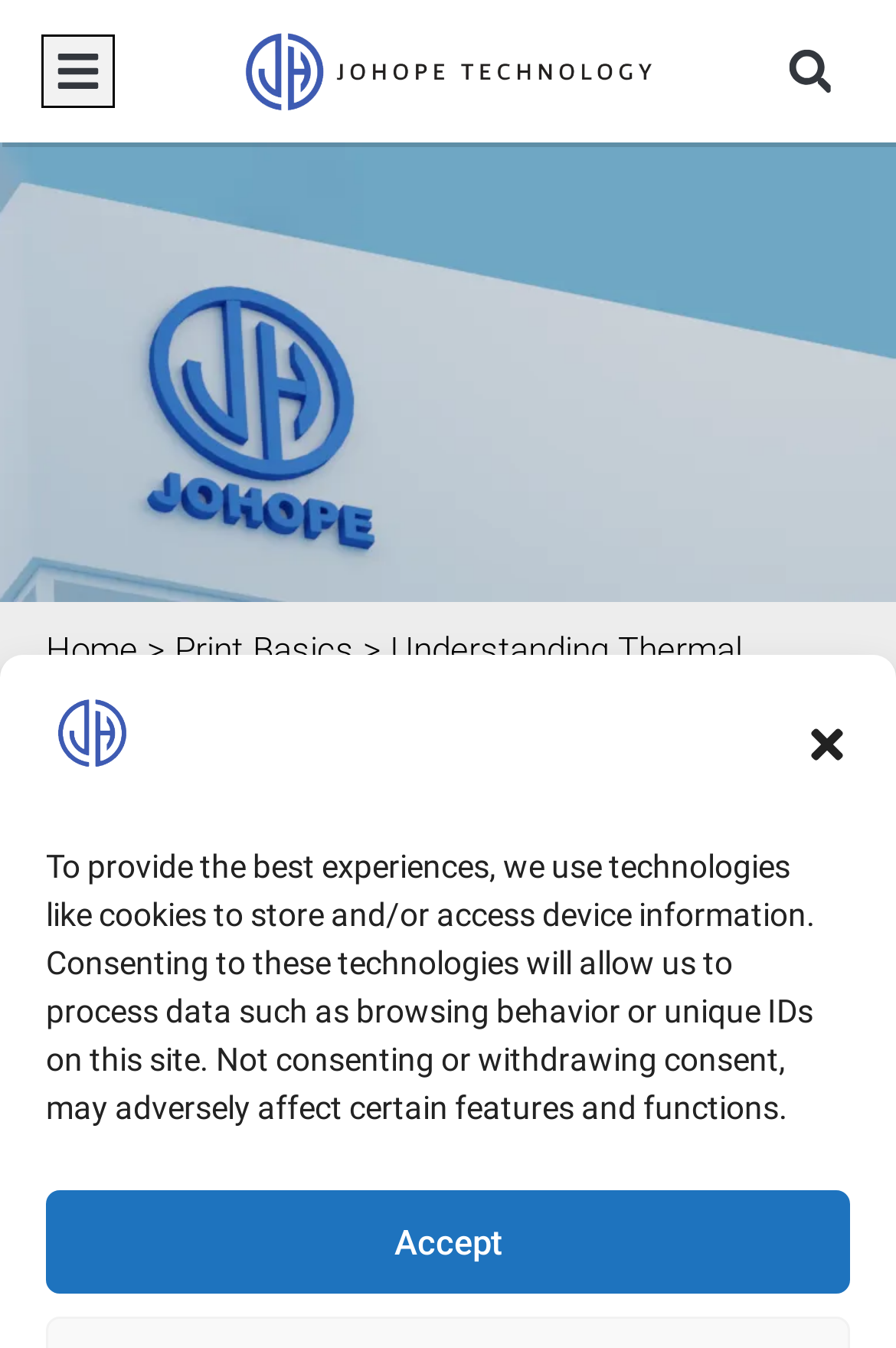Pinpoint the bounding box coordinates of the area that must be clicked to complete this instruction: "Go to the home page".

[0.051, 0.467, 0.154, 0.498]